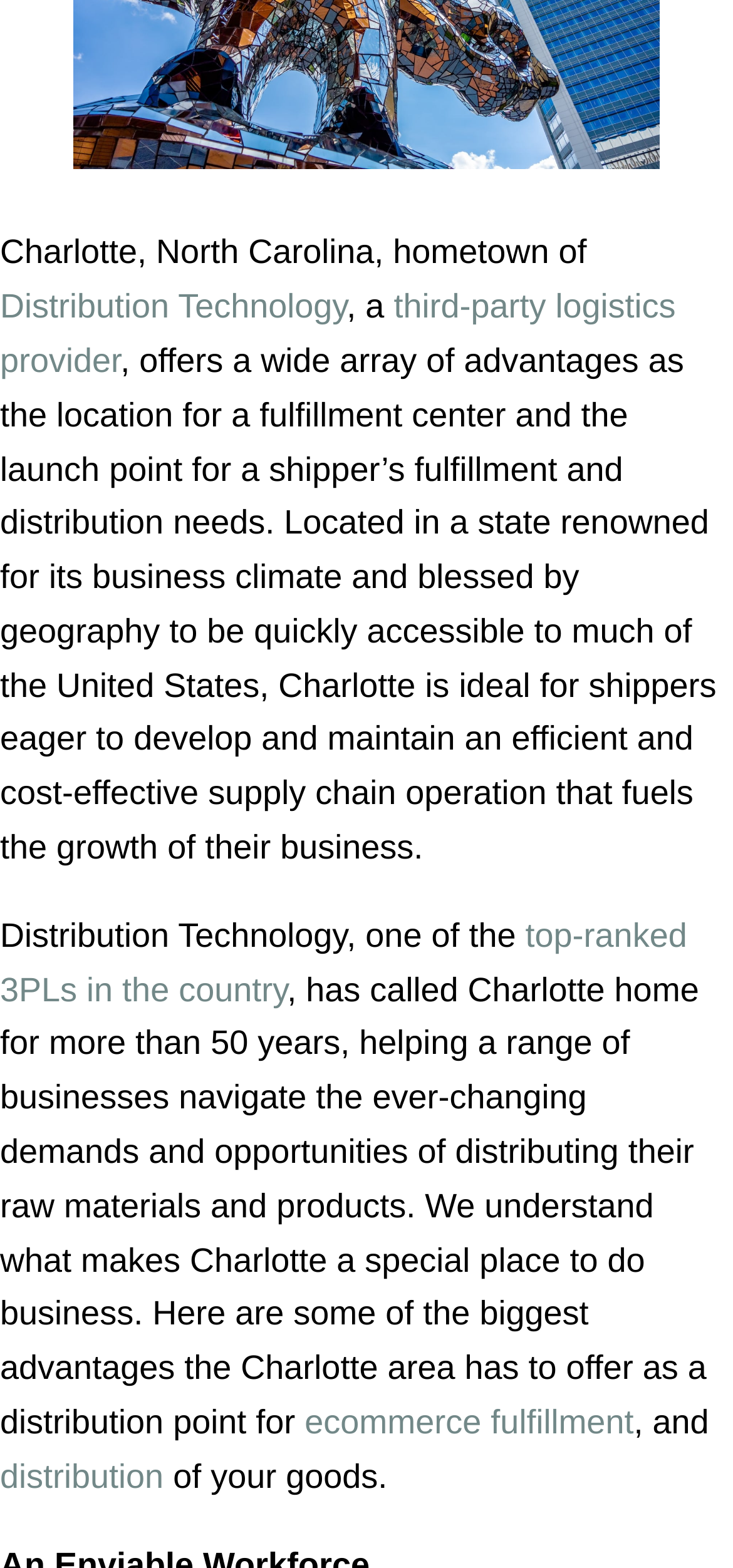Use a single word or phrase to answer the question:
What services does Distribution Technology offer?

ecommerce fulfillment and distribution